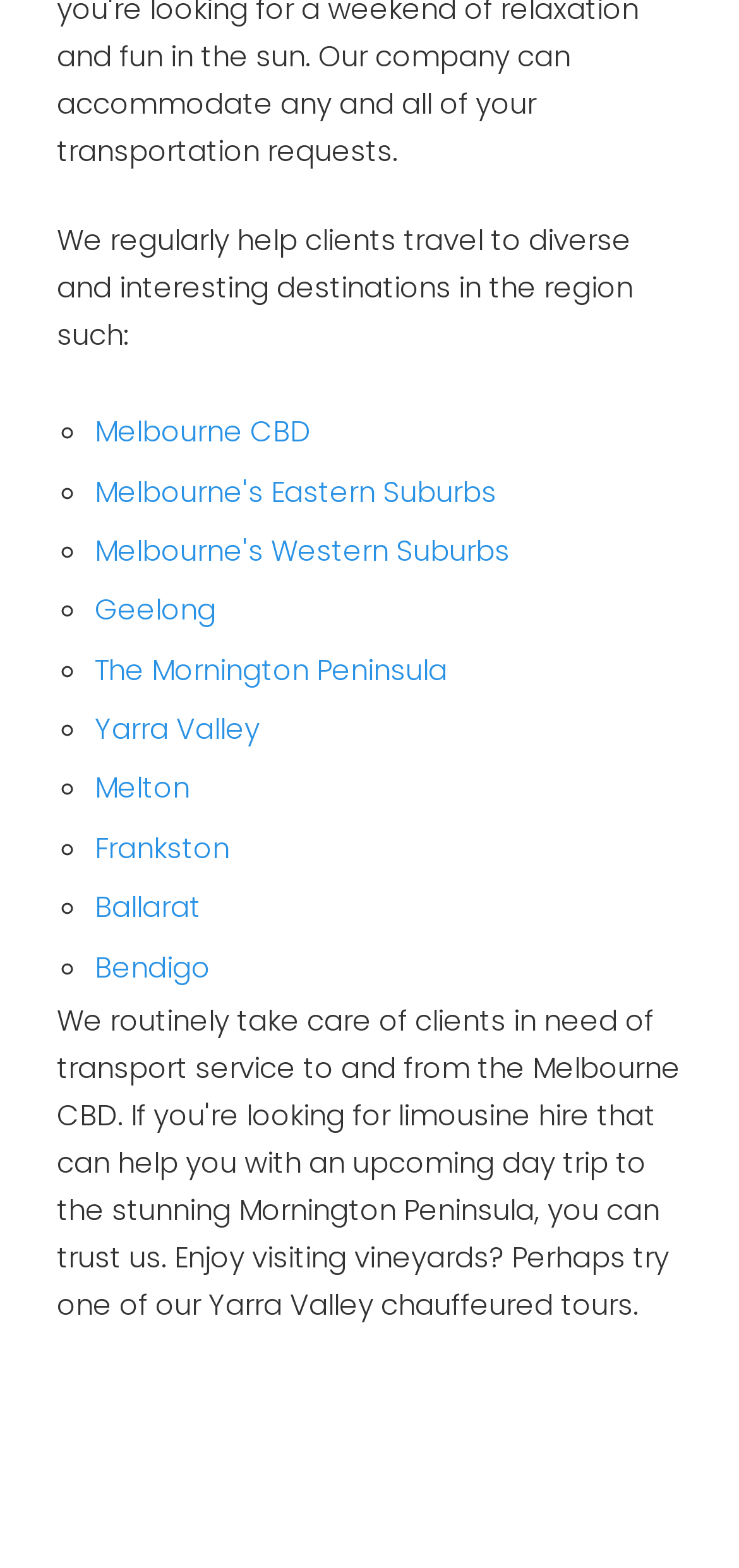Reply to the question with a single word or phrase:
How many destinations are listed on the webpage?

10